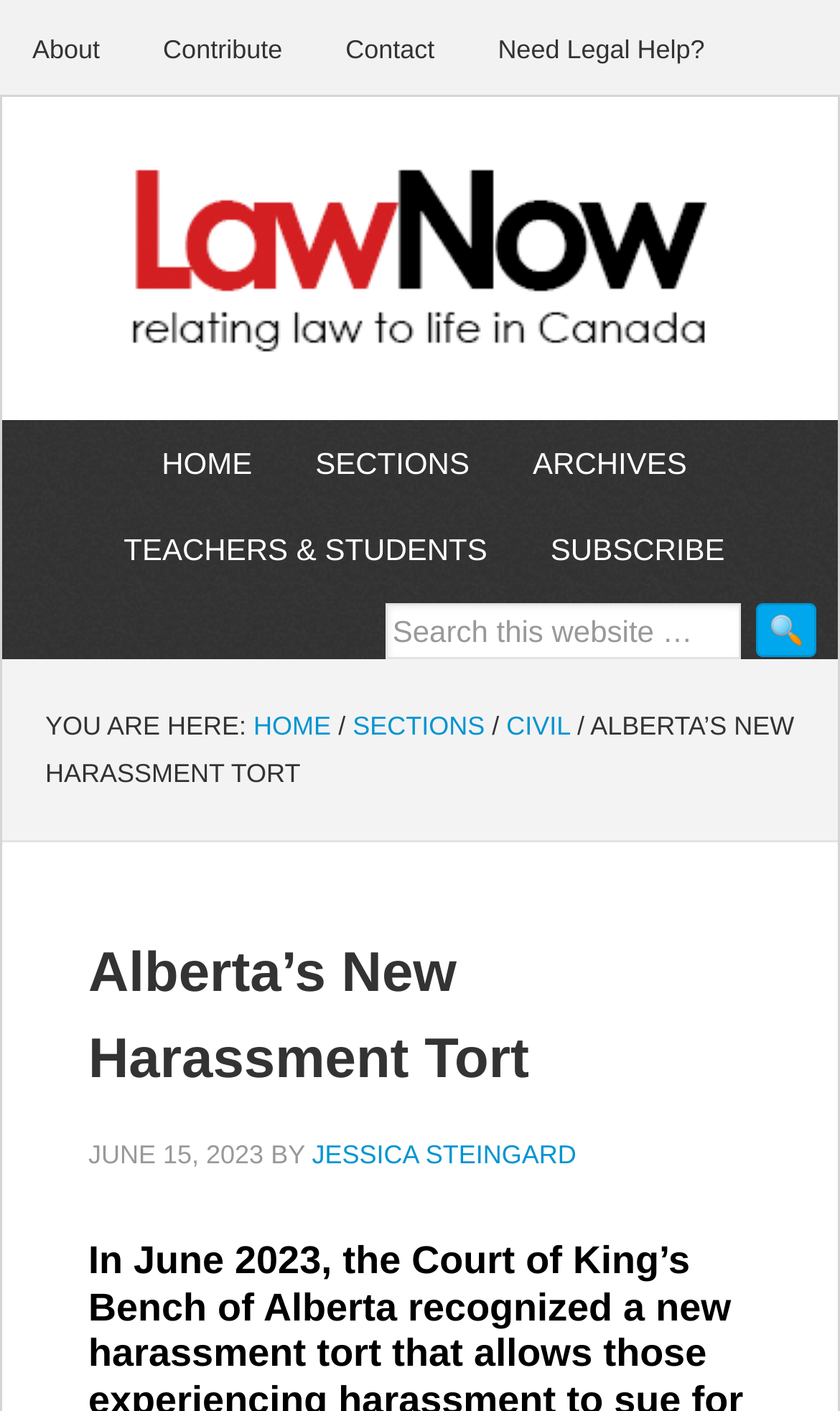How many breadcrumb links are there?
Could you please answer the question thoroughly and with as much detail as possible?

I counted the number of links in the breadcrumb trail, which are 'HOME', 'SECTIONS', and 'CIVIL'. Therefore, there are 3 breadcrumb links.